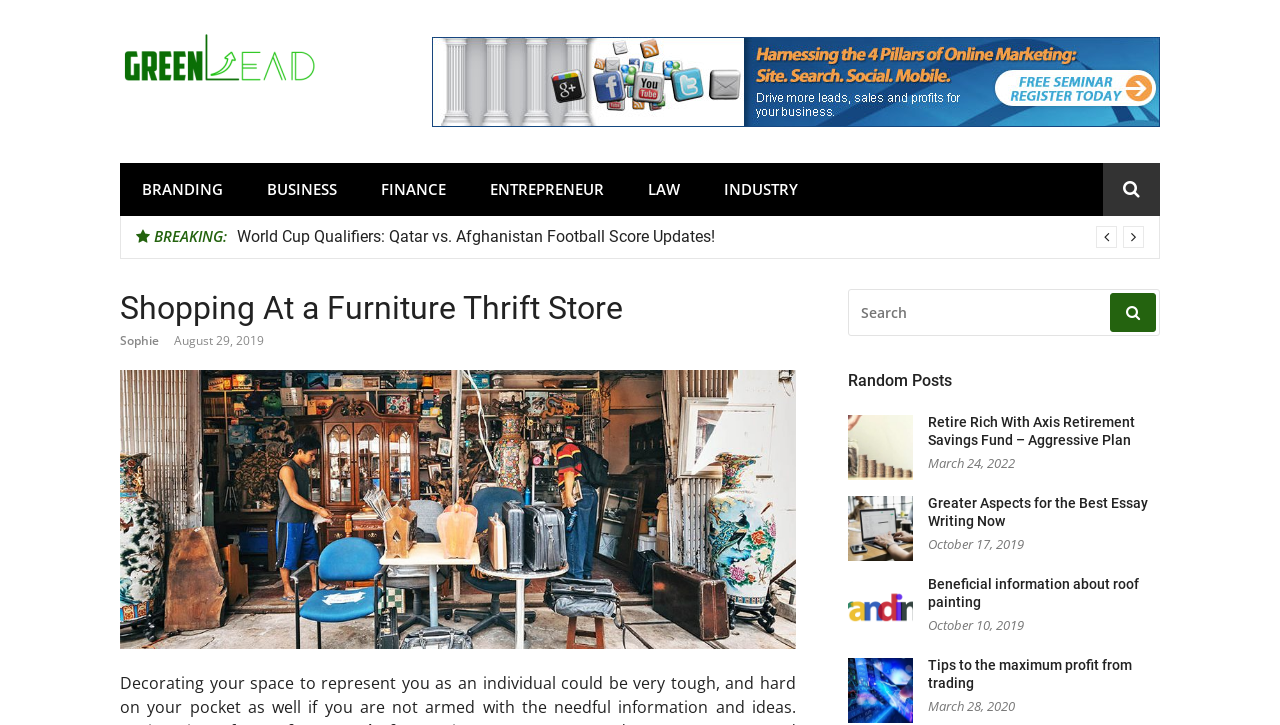Determine the bounding box coordinates of the target area to click to execute the following instruction: "Click on the 'Green Lead' link."

[0.094, 0.097, 0.25, 0.124]